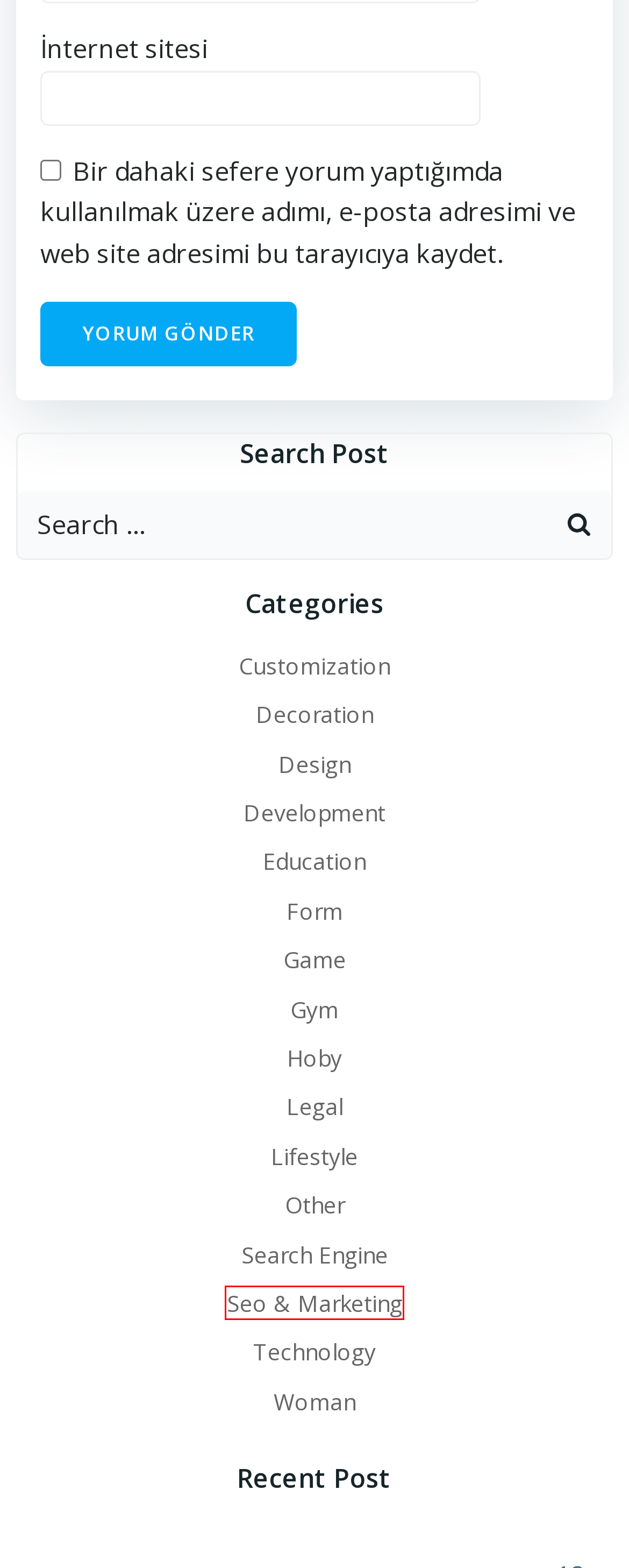Take a look at the provided webpage screenshot featuring a red bounding box around an element. Select the most appropriate webpage description for the page that loads after clicking on the element inside the red bounding box. Here are the candidates:
A. Seo & Marketing arşivleri | DKDNT | Everything About Gyms
B. Technology arşivleri | DKDNT | Everything About Gyms
C. Decoration arşivleri | DKDNT | Everything About Gyms
D. Design arşivleri | DKDNT | Everything About Gyms
E. Legal arşivleri | DKDNT | Everything About Gyms
F. Education arşivleri | DKDNT | Everything About Gyms
G. Form arşivleri | DKDNT | Everything About Gyms
H. Woman arşivleri | DKDNT | Everything About Gyms

A